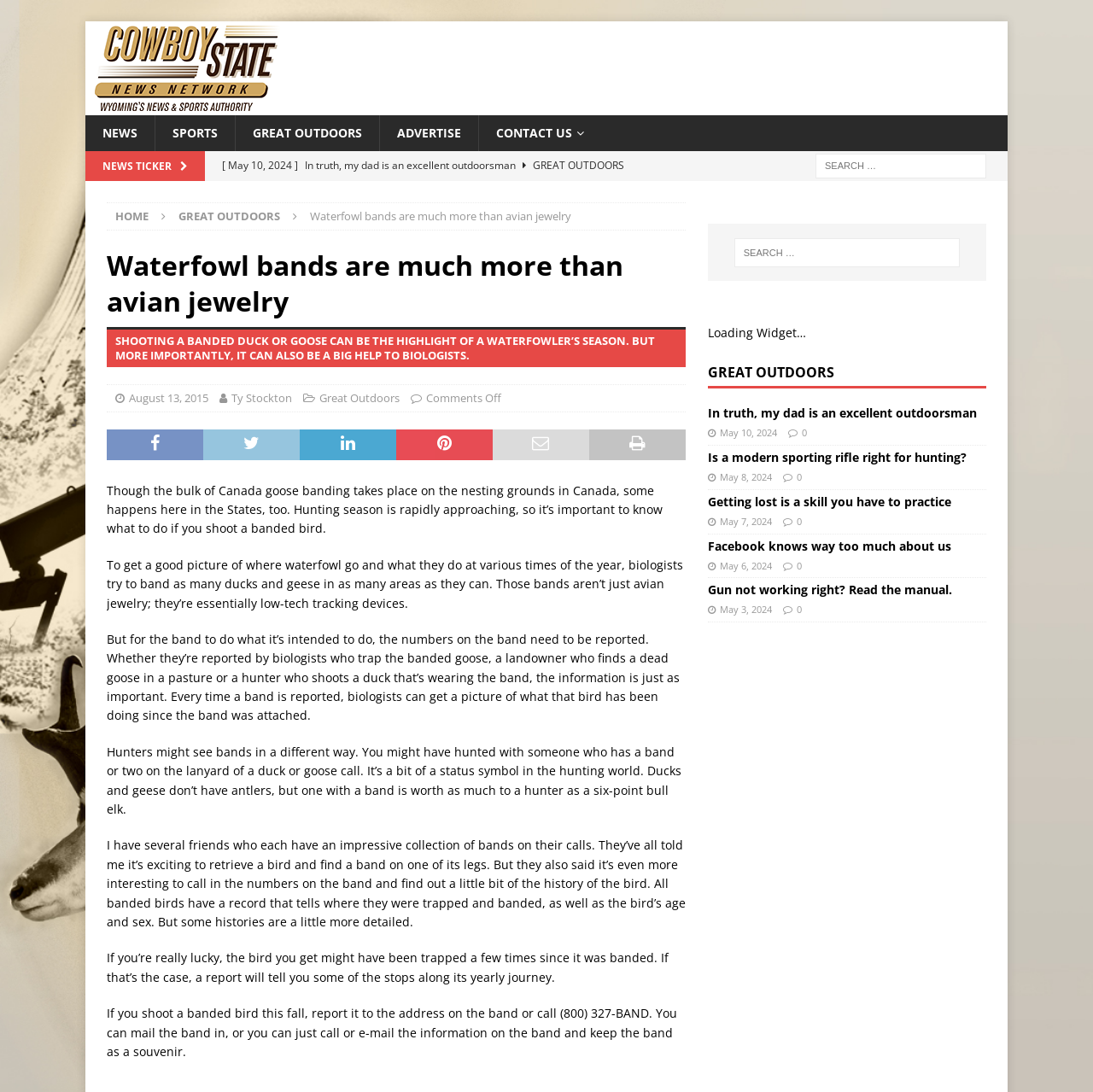Extract the main title from the webpage.

Waterfowl bands are much more than avian jewelry